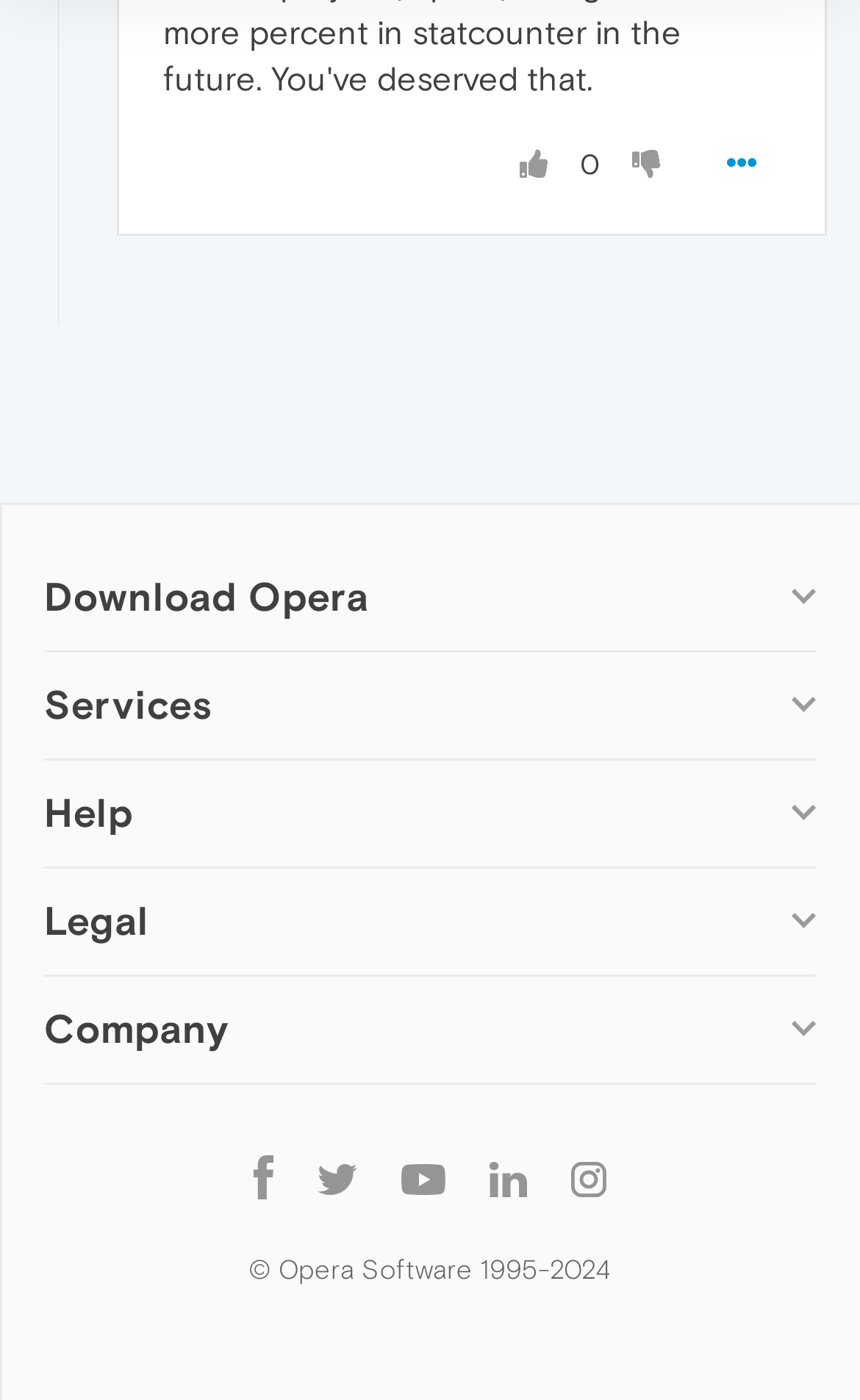Locate the bounding box coordinates of the area to click to fulfill this instruction: "Download Opera for Windows". The bounding box should be presented as four float numbers between 0 and 1, in the order [left, top, right, bottom].

[0.079, 0.536, 0.359, 0.559]